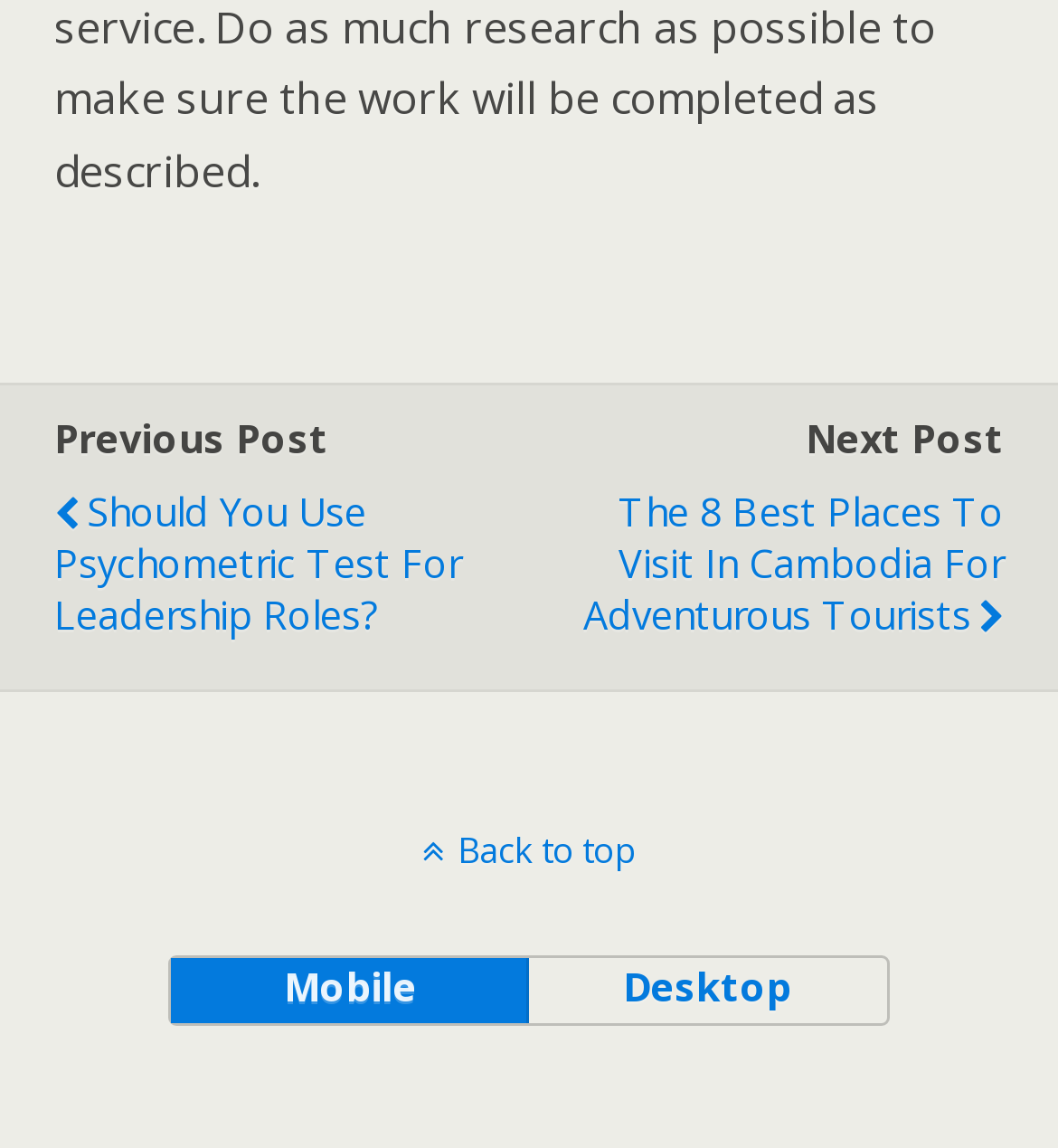How many navigation links are at the top?
Refer to the image and answer the question using a single word or phrase.

2